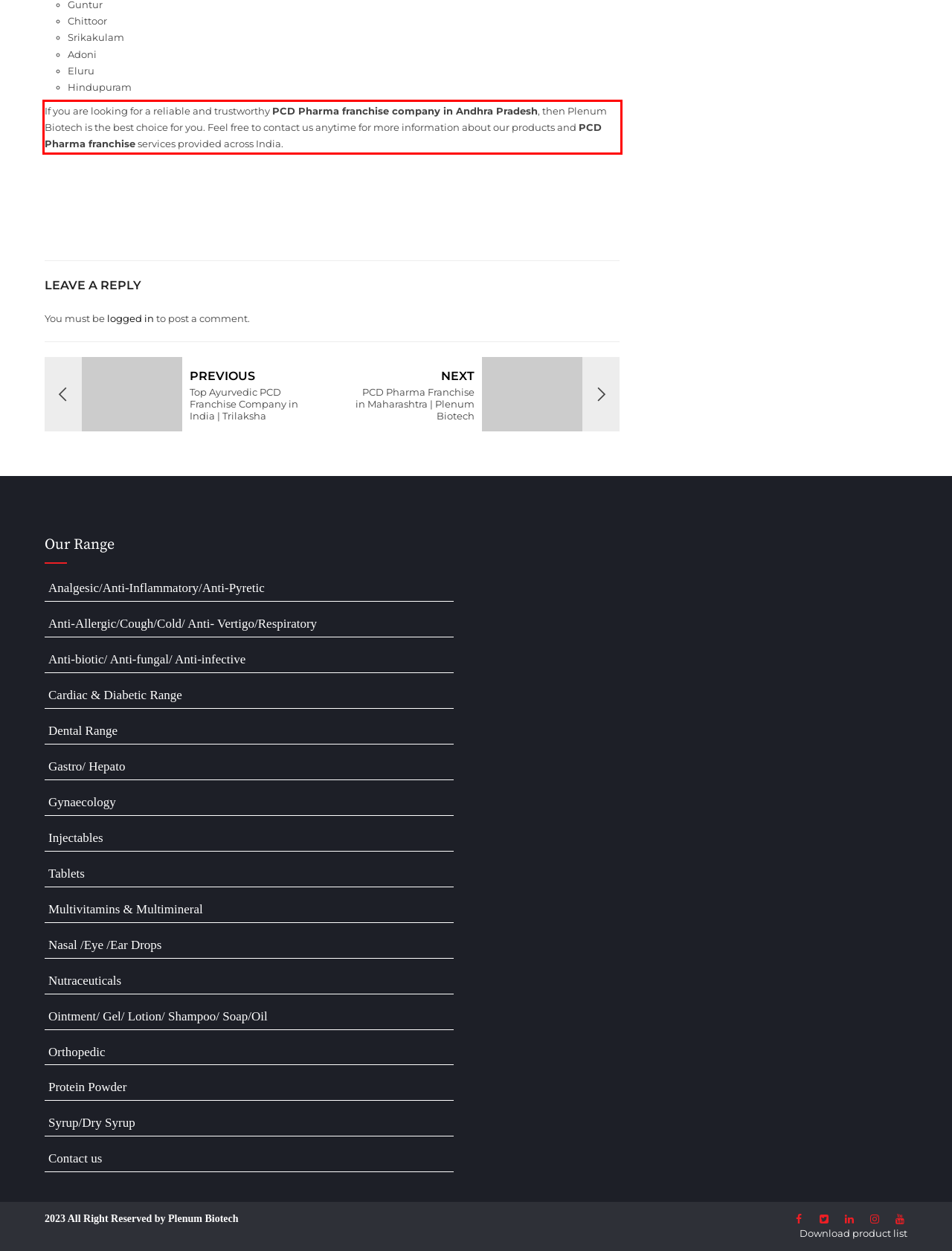Please use OCR to extract the text content from the red bounding box in the provided webpage screenshot.

If you are looking for a reliable and trustworthy PCD Pharma franchise company in Andhra Pradesh, then Plenum Biotech is the best choice for you. Feel free to contact us anytime for more information about our products and PCD Pharma franchise services provided across India.